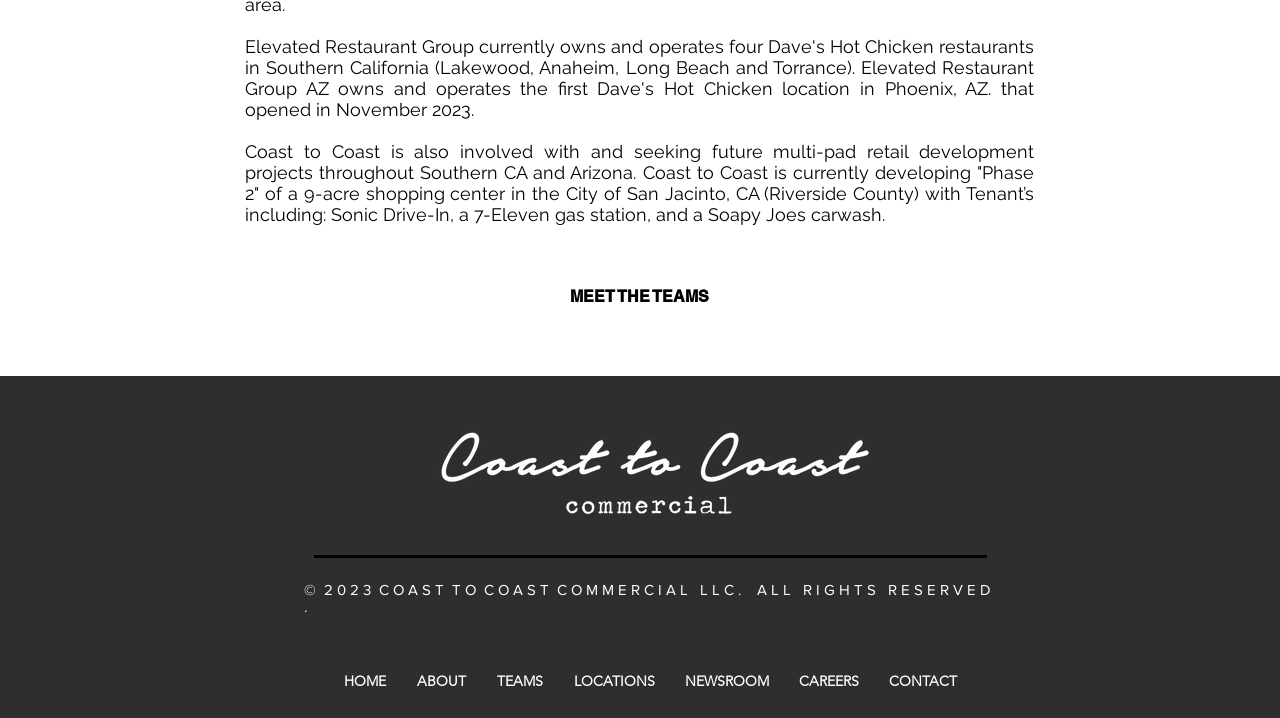Please identify the bounding box coordinates of the element that needs to be clicked to perform the following instruction: "click the link to meet the teams".

[0.445, 0.401, 0.554, 0.425]